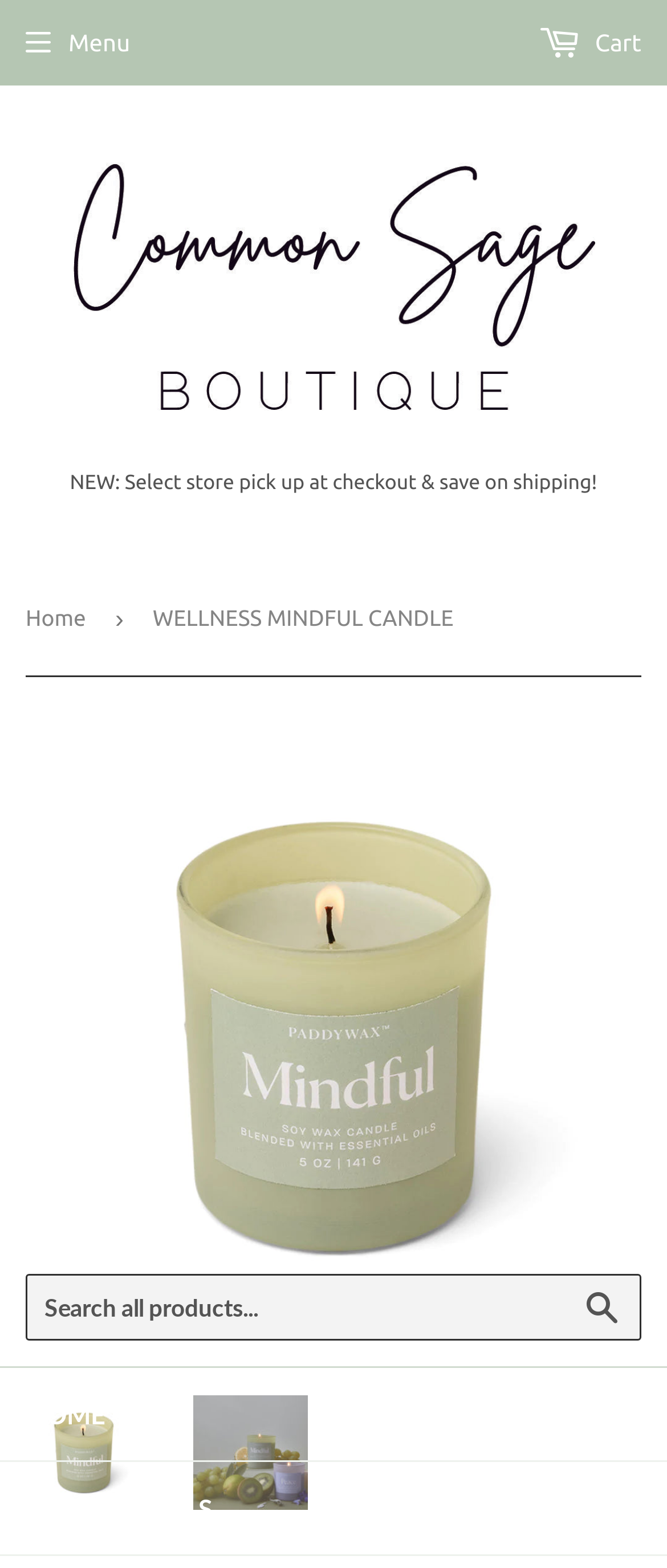Use a single word or phrase to answer the following:
What is the link 'HOME' used for?

To navigate to the home page